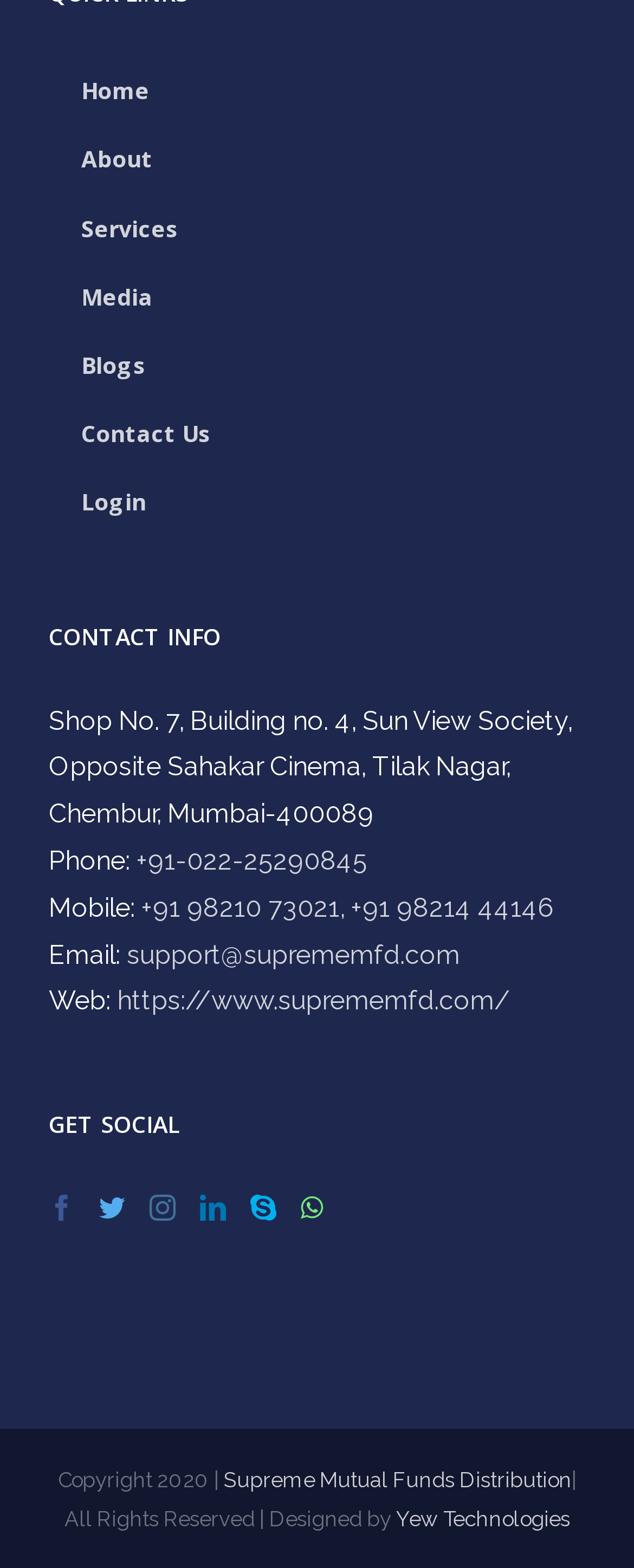Find the bounding box coordinates of the clickable area that will achieve the following instruction: "Visit the Facebook page".

[0.077, 0.762, 0.118, 0.779]